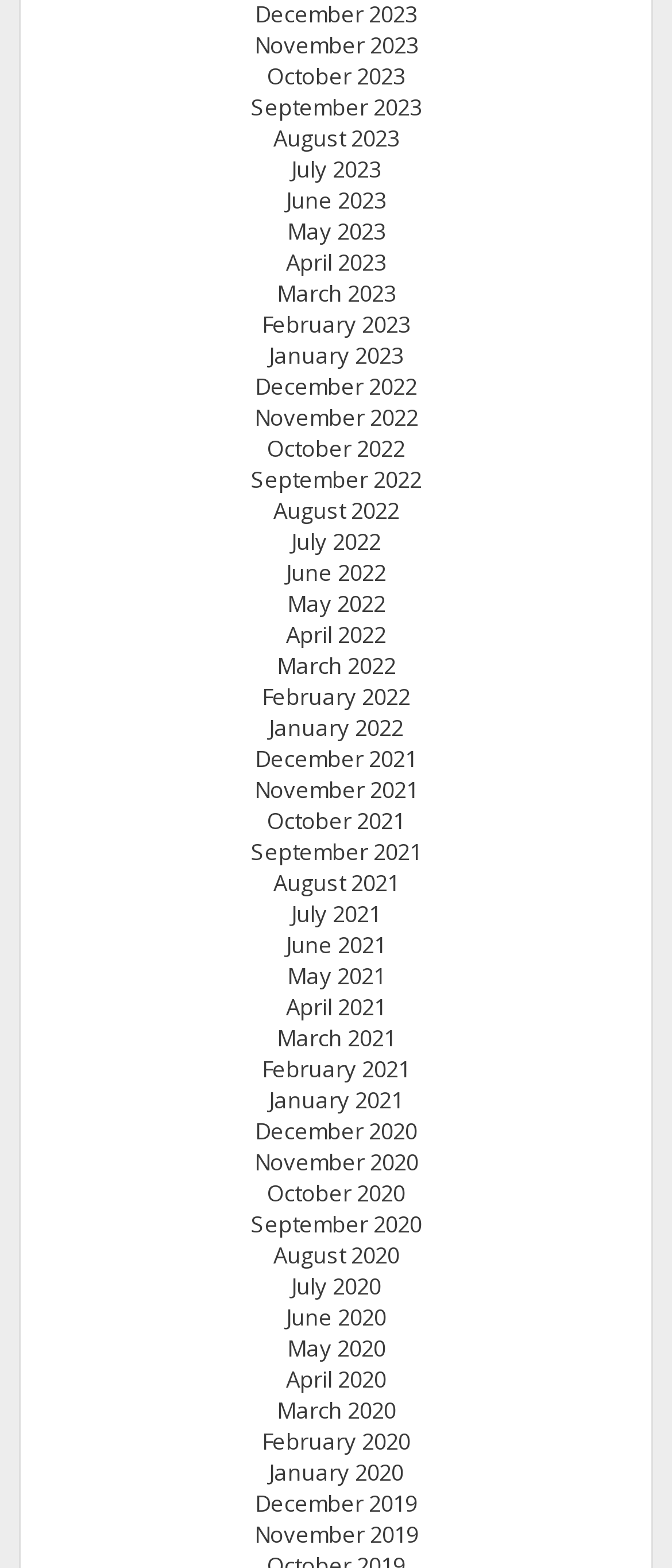Answer in one word or a short phrase: 
What is the most recent month listed?

November 2023